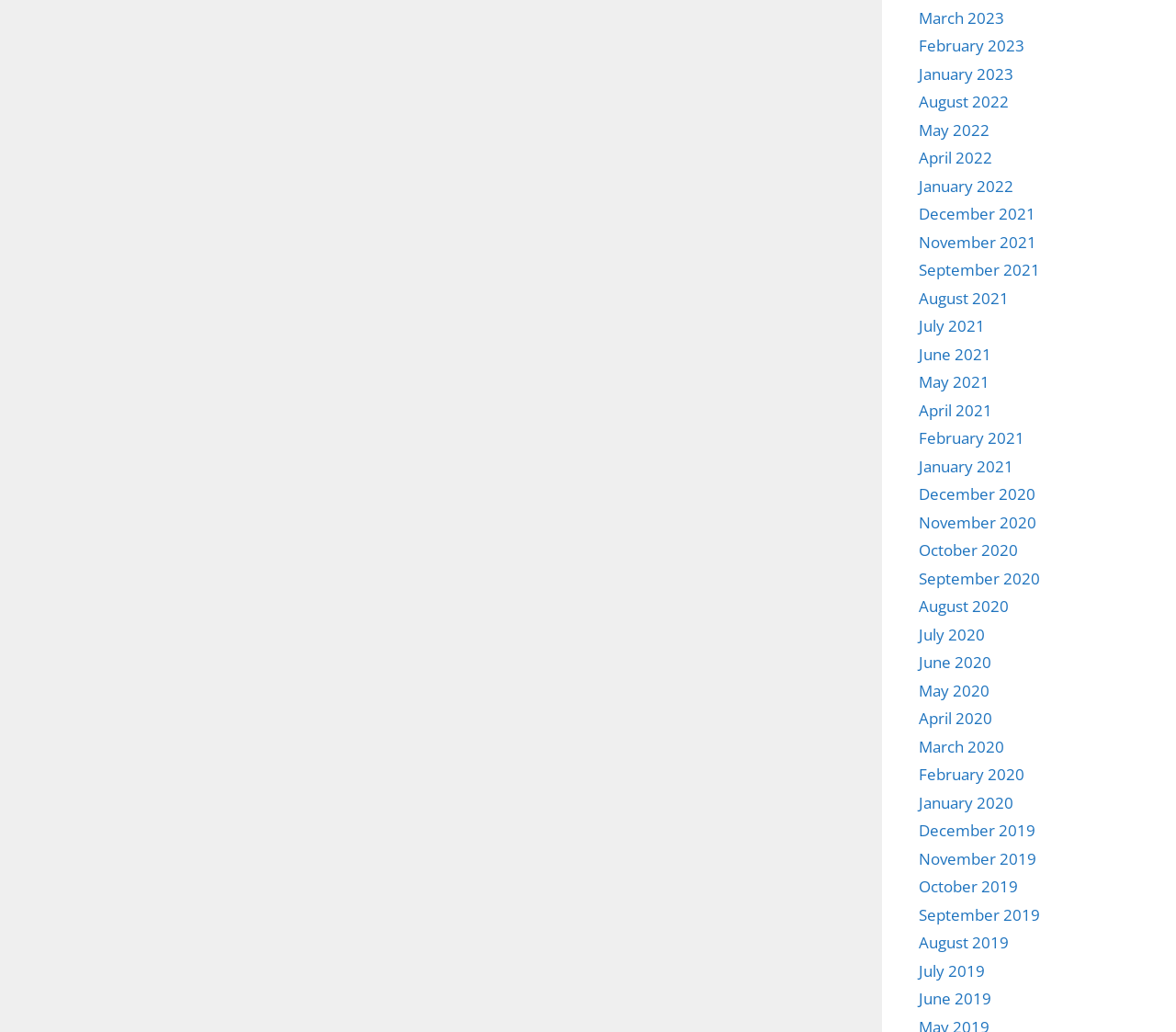How many months are listed in 2021?
Please elaborate on the answer to the question with detailed information.

I can count the number of links with '2021' in their text, and I find that there are 12 months listed in 2021, from 'January 2021' to 'December 2021'.